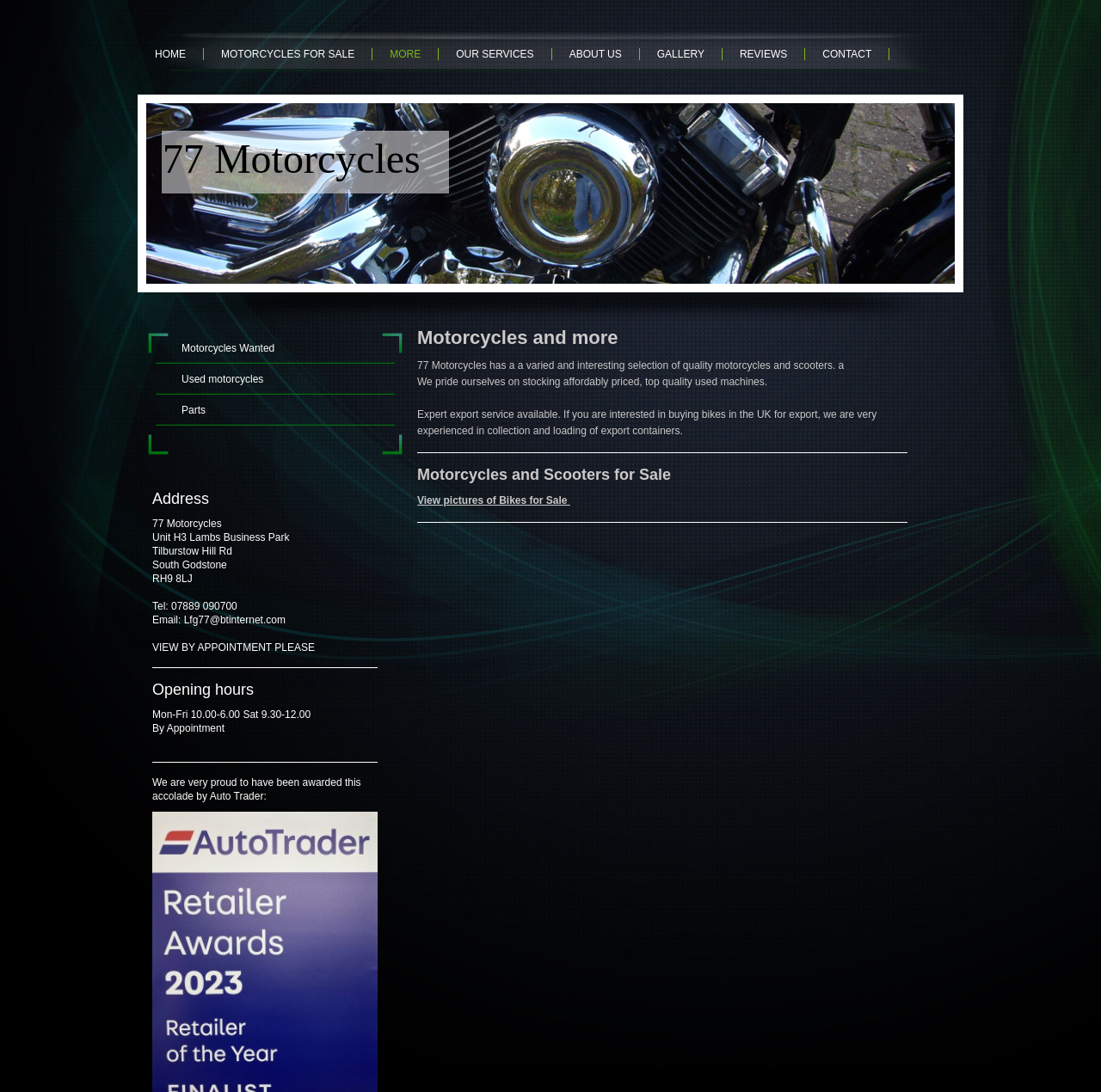Please determine and provide the text content of the webpage's heading.

Motorcycles and more